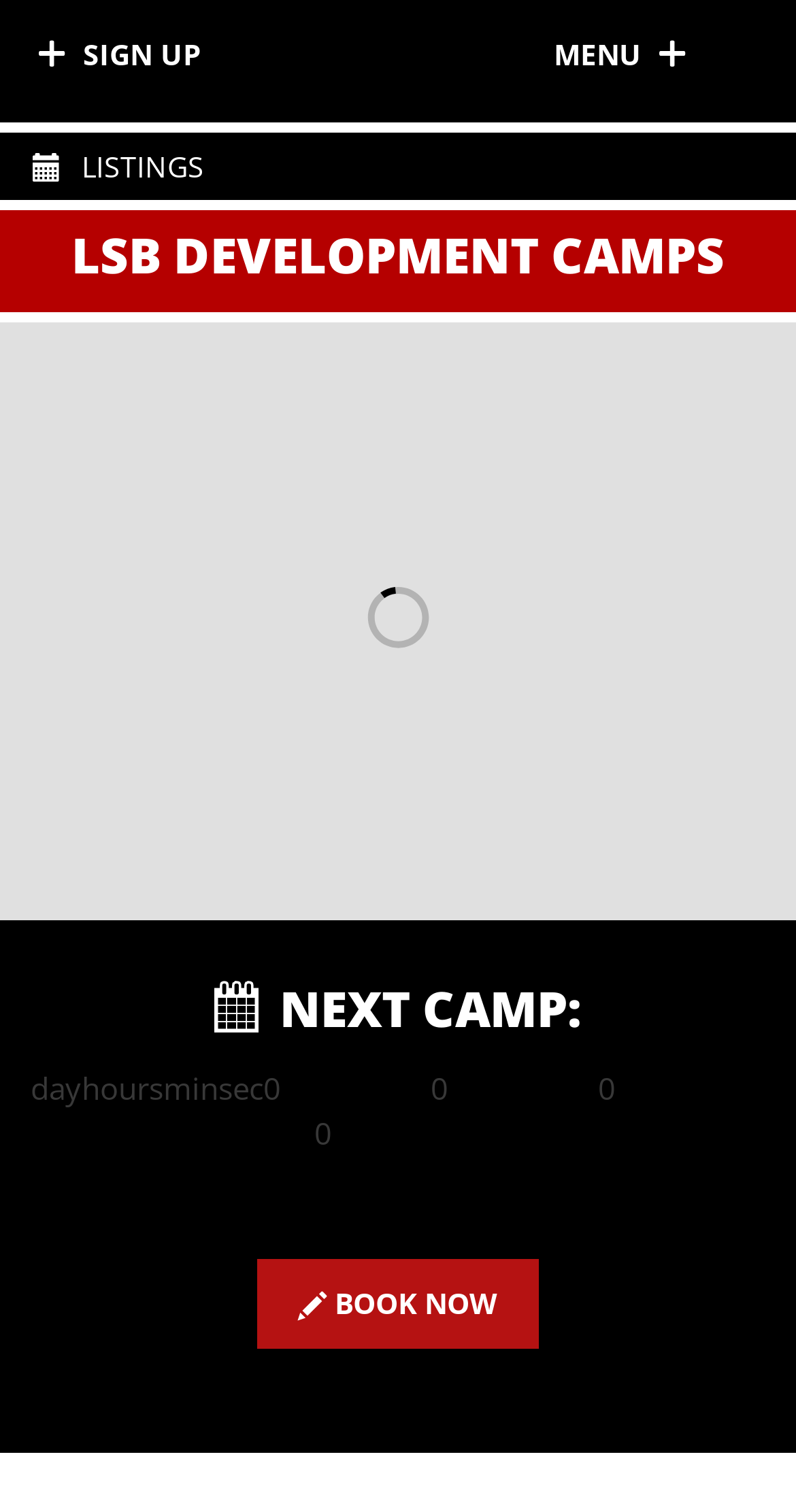How many images are on the webpage?
Examine the image and provide an in-depth answer to the question.

There are three image elements on the webpage, which can be identified by their bounding box coordinates and OCR text. Two of the images are located at the top of the webpage, and one is located in the middle.